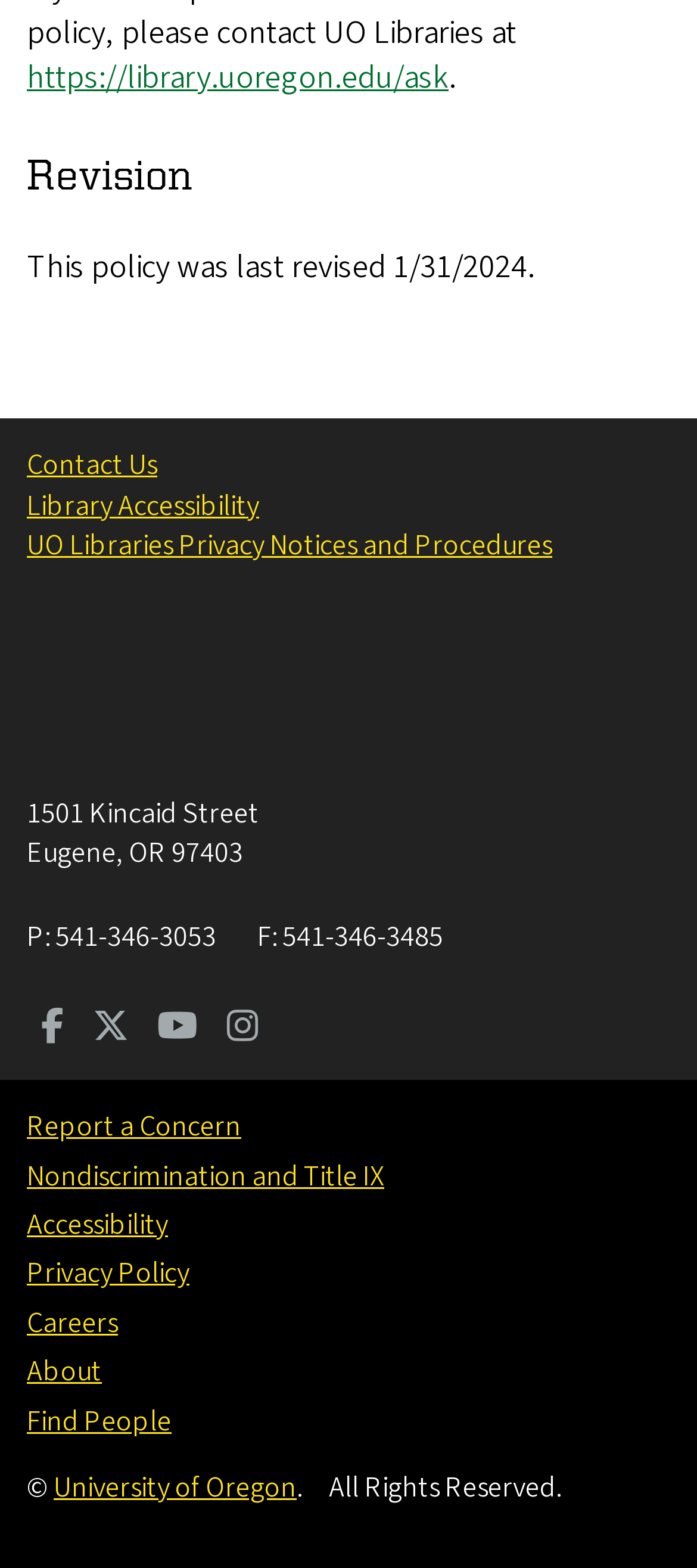Provide a short answer using a single word or phrase for the following question: 
How many links are available in the footer section?

11